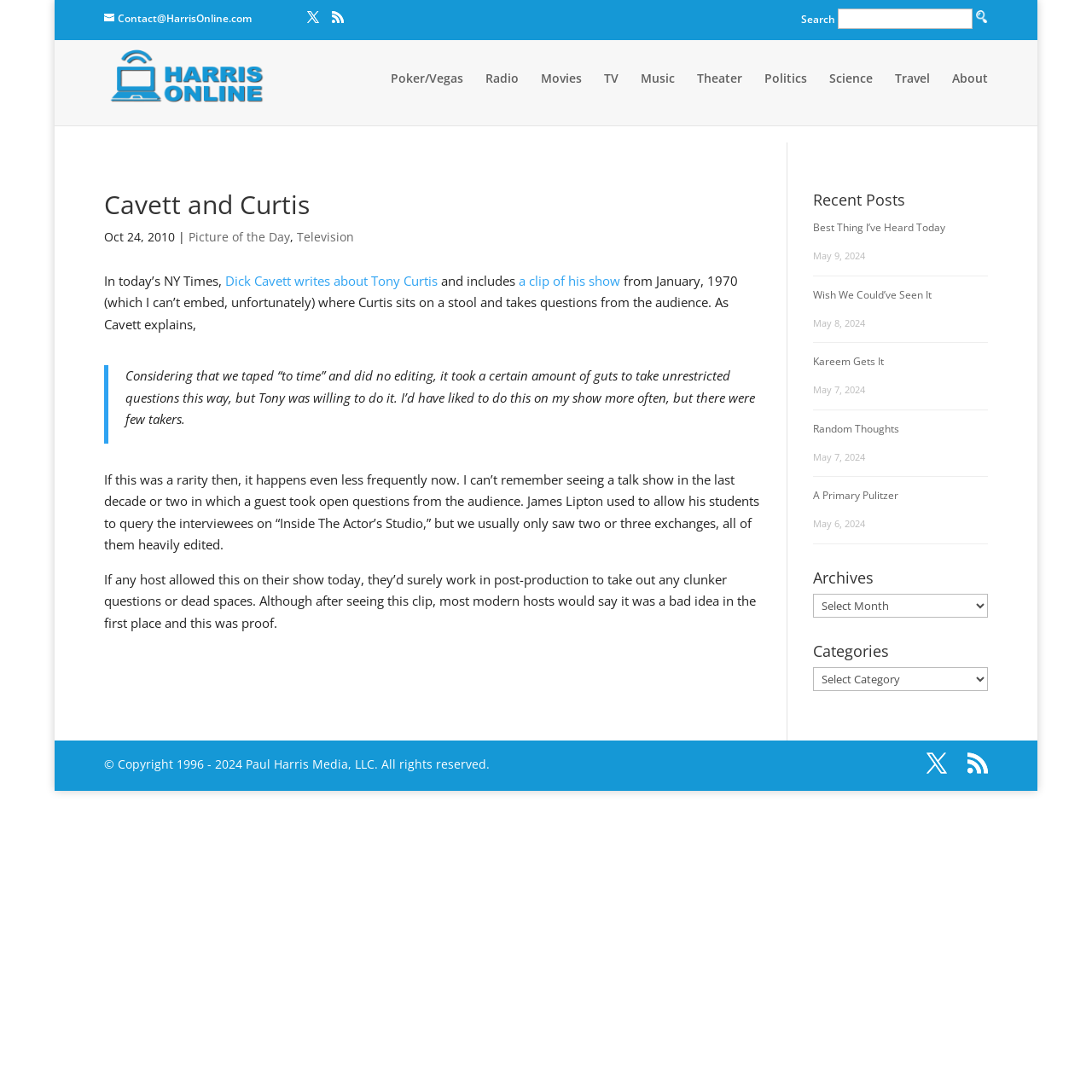Kindly determine the bounding box coordinates for the clickable area to achieve the given instruction: "Contact Paul Harris Online".

[0.095, 0.01, 0.23, 0.023]